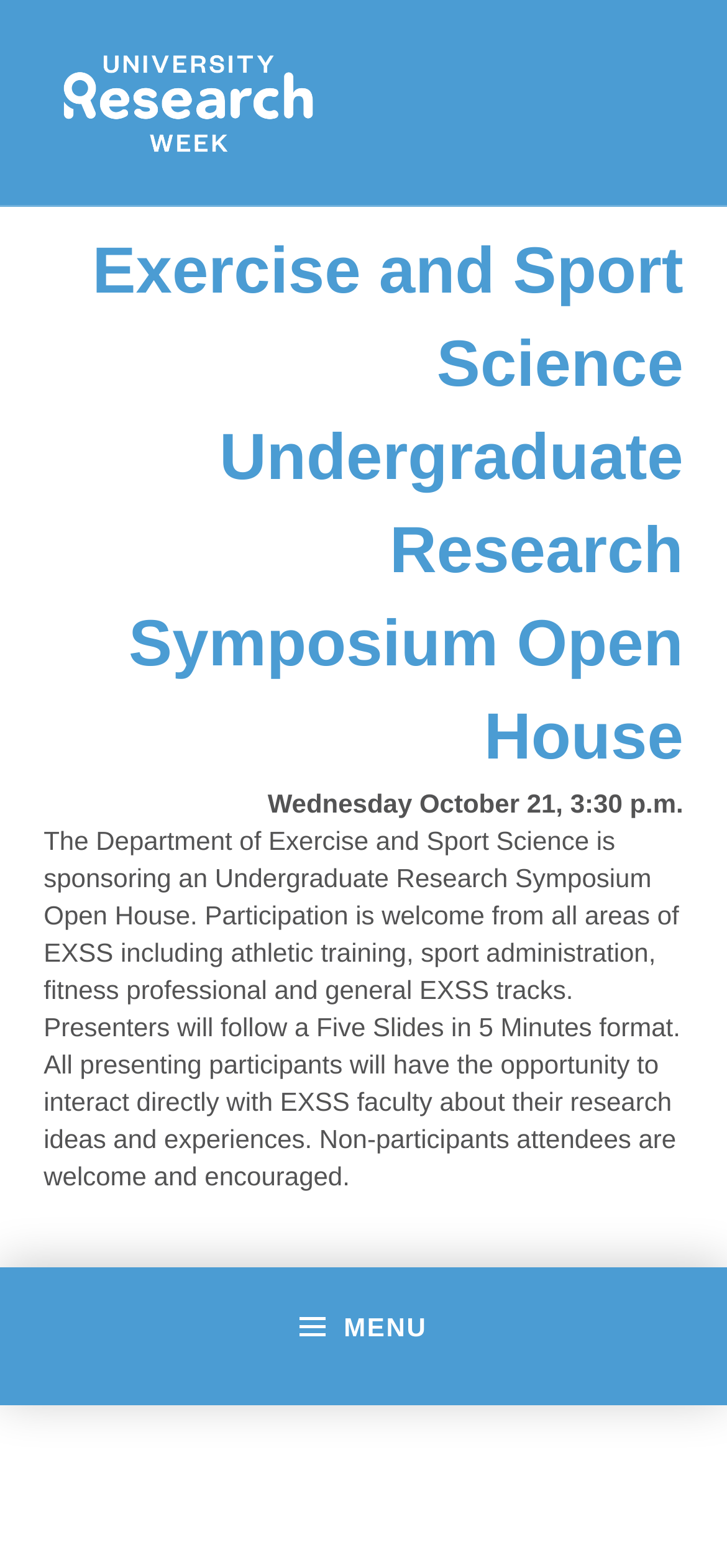What is the purpose of the Undergraduate Research Symposium Open House?
Answer with a single word or phrase by referring to the visual content.

To interact with EXSS faculty about research ideas